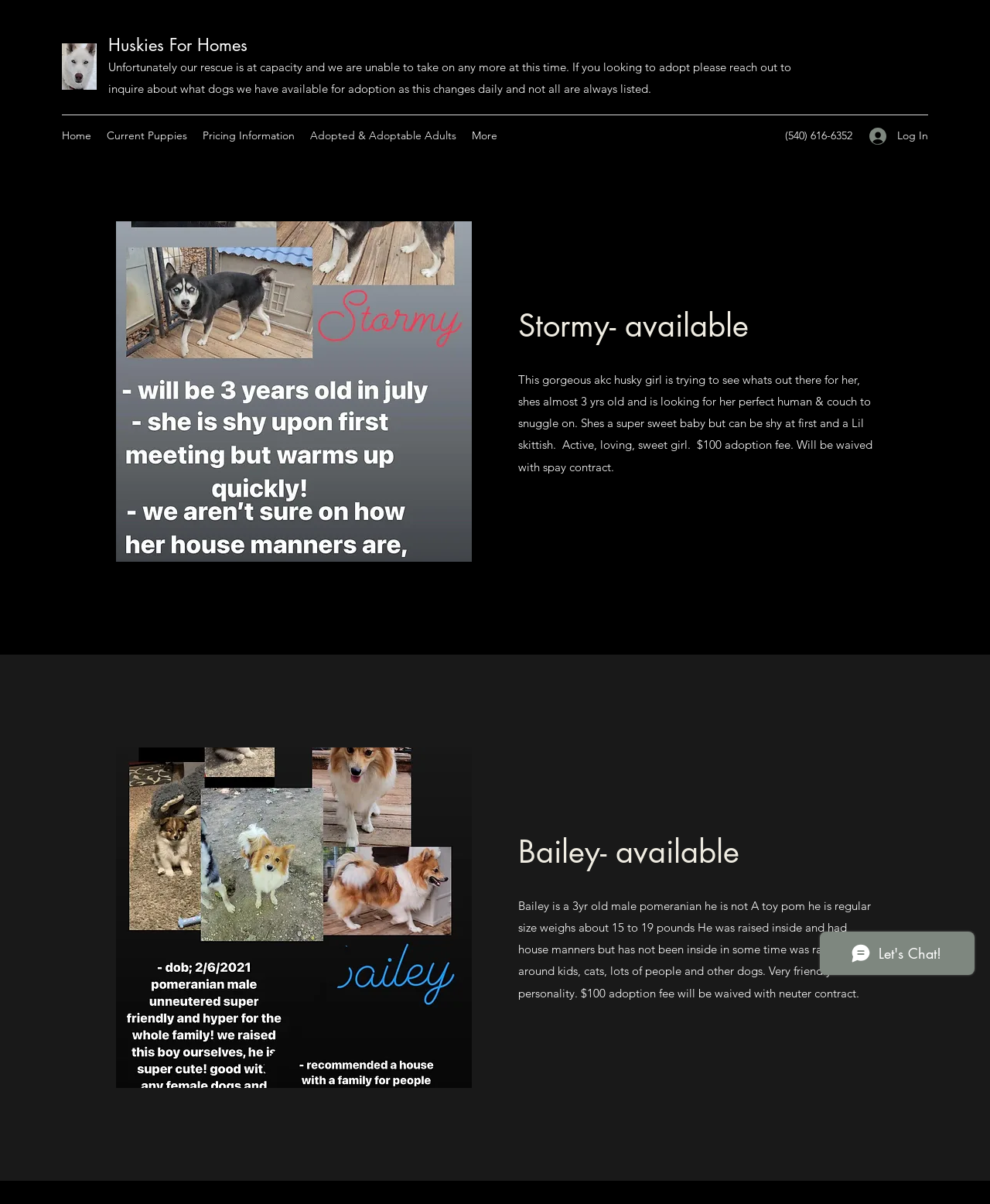Find the bounding box coordinates for the area that should be clicked to accomplish the instruction: "Check Bailey's adoption details".

[0.523, 0.69, 0.883, 0.725]